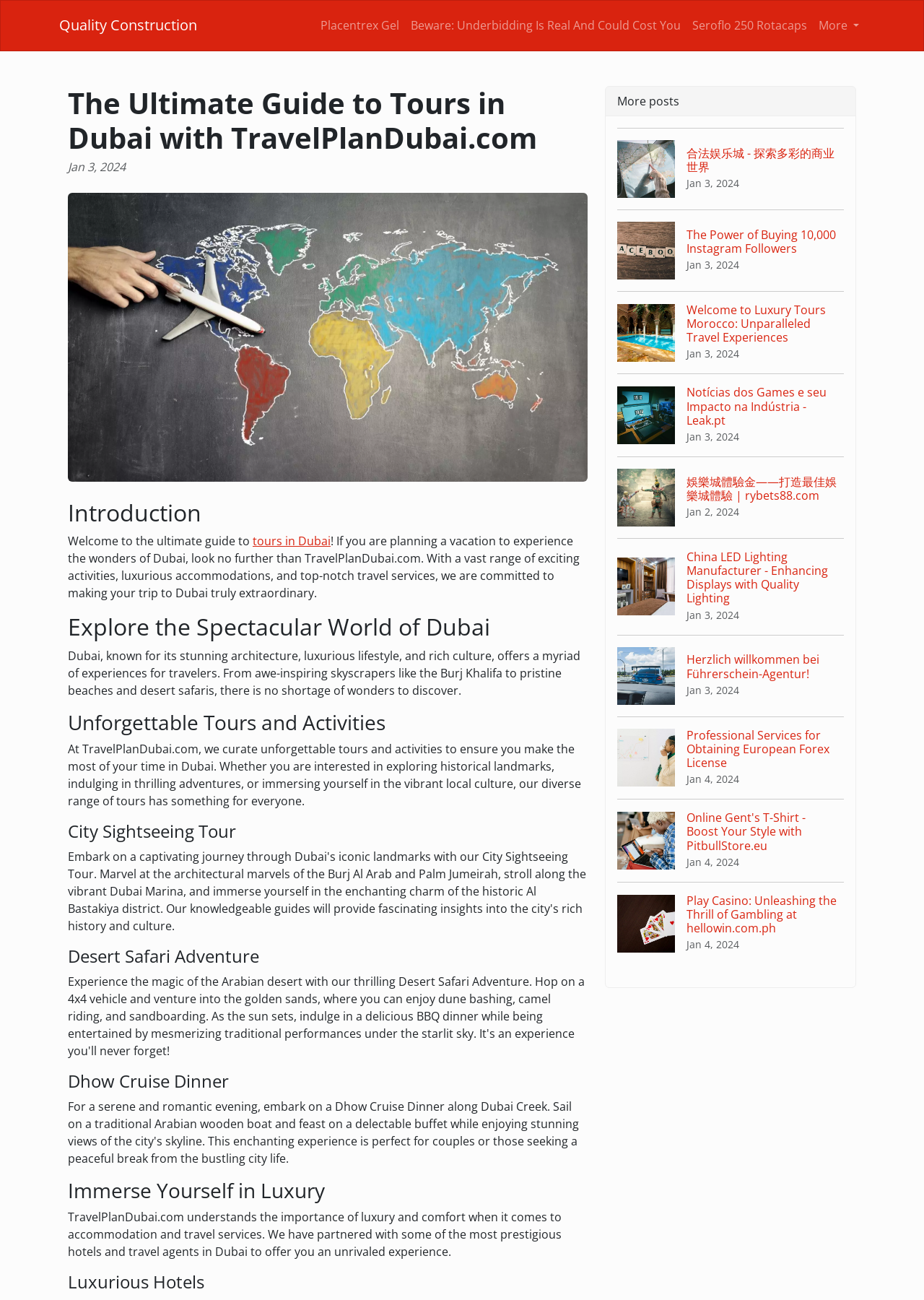Predict the bounding box coordinates of the area that should be clicked to accomplish the following instruction: "Learn about 'Luxurious Hotels'". The bounding box coordinates should consist of four float numbers between 0 and 1, i.e., [left, top, right, bottom].

[0.073, 0.978, 0.636, 0.994]